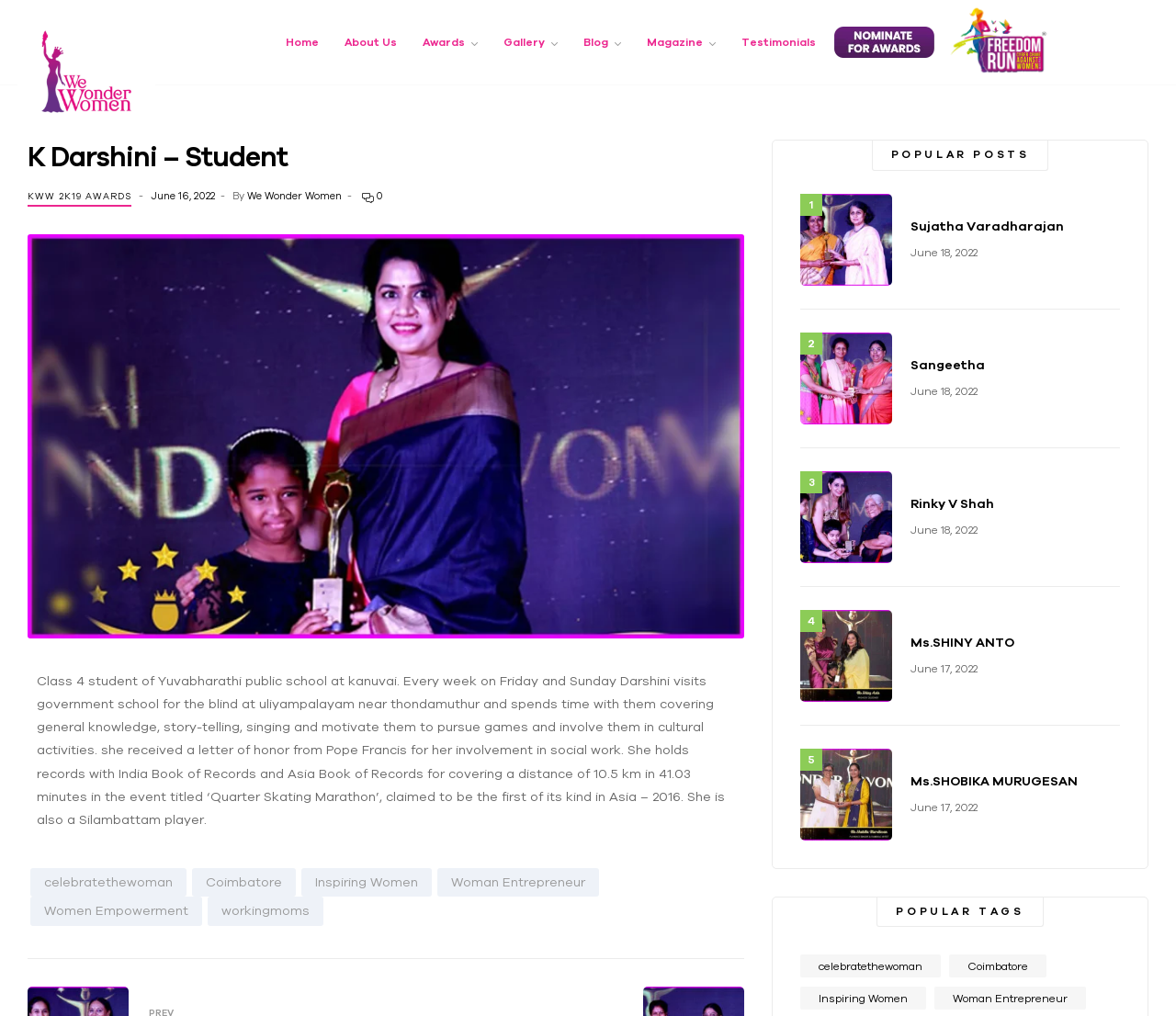Create an elaborate caption for the webpage.

The webpage is about K Darshini, a Class 4 student from Yuvabharathi public school at Kanuvai. The page has a navigation menu at the top with links to "Home", "About Us", "Awards", "Gallery", "Blog", "Magazine", and "Testimonials". Below the navigation menu, there is a header section with a heading "K Darshini – Student" and a link to "KWW 2K19 AWARDS". 

On the left side of the page, there is a section with a profile picture of Darshini, and below it, there is a brief description of her, mentioning her weekly visits to a government school for the blind, her achievements, and her records in India Book of Records and Asia Book of Records. 

On the right side of the page, there is a section with popular posts, each with a title, date, and a brief description. There are four popular posts listed, each with a link to the full article. Below the popular posts section, there is a section with popular tags, including "celebratethewoman", "Coimbatore", "Inspiring Women", and "Woman Entrepreneur", each with a link to related articles.